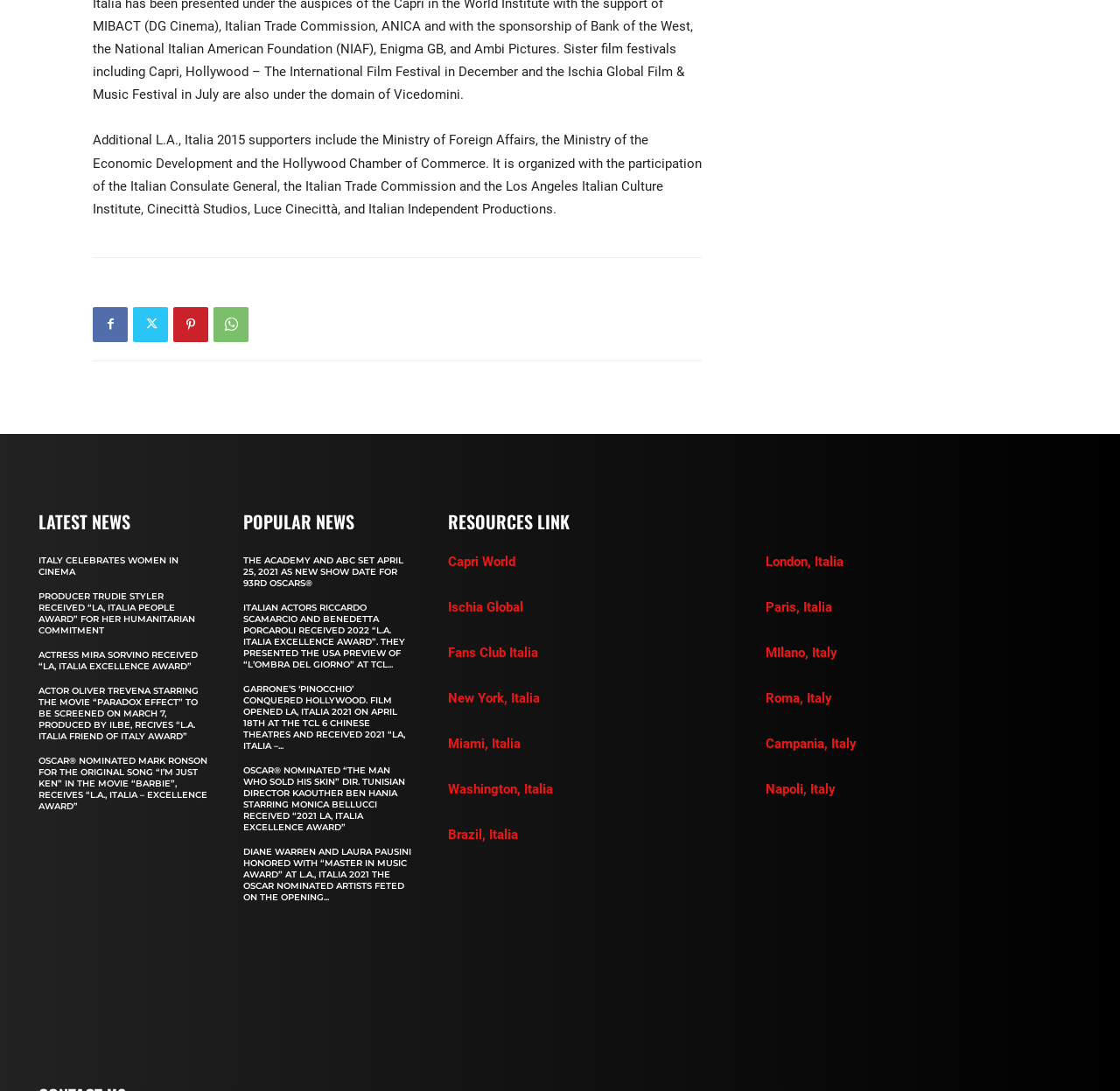What is the name of the movie starring Oliver Trevena?
Based on the content of the image, thoroughly explain and answer the question.

I found the answer by looking at the heading 'ACTOR OLIVER TREVENA STARRING THE MOVIE “PARADOX EFFECT” TO BE SCREENED ON MARCH 7, PRODUCED BY ILBE, RECIVES “L.A. ITALIA FRIEND OF ITALY AWARD”' and its corresponding link.